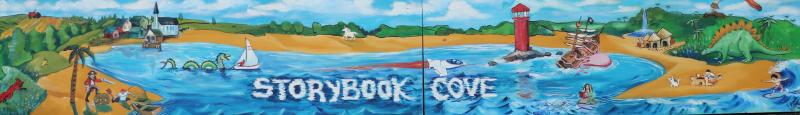Construct a detailed narrative about the image.

The image depicts a vibrant mural titled "Storybook Cove," showcasing a whimsical seaside landscape filled with colorful elements that capture the imagination. The scene features rolling green hills, a sandy beach, and a shimmering blue ocean dotted with playful creatures. In the foreground, the large, white, stylized text "STORYBOOK COVE" stands out prominently against the water, inviting viewers into a world of adventure. 

Various activities unfold across the mural: children play by the shore, a sailboat drifts in the gentle waves, and a friendly dinosaur can be seen in the background, adding a touch of fantasy. A bright red lighthouse towers over the landscape, while smaller buildings, likely beach huts, dot the coastline. The cheerful colors and lively depictions create an atmosphere of joy and creativity, appealing especially to young audiences and families. This mural embodies the spirit of storytelling and exploration, making it a captivating focal point for visitors.